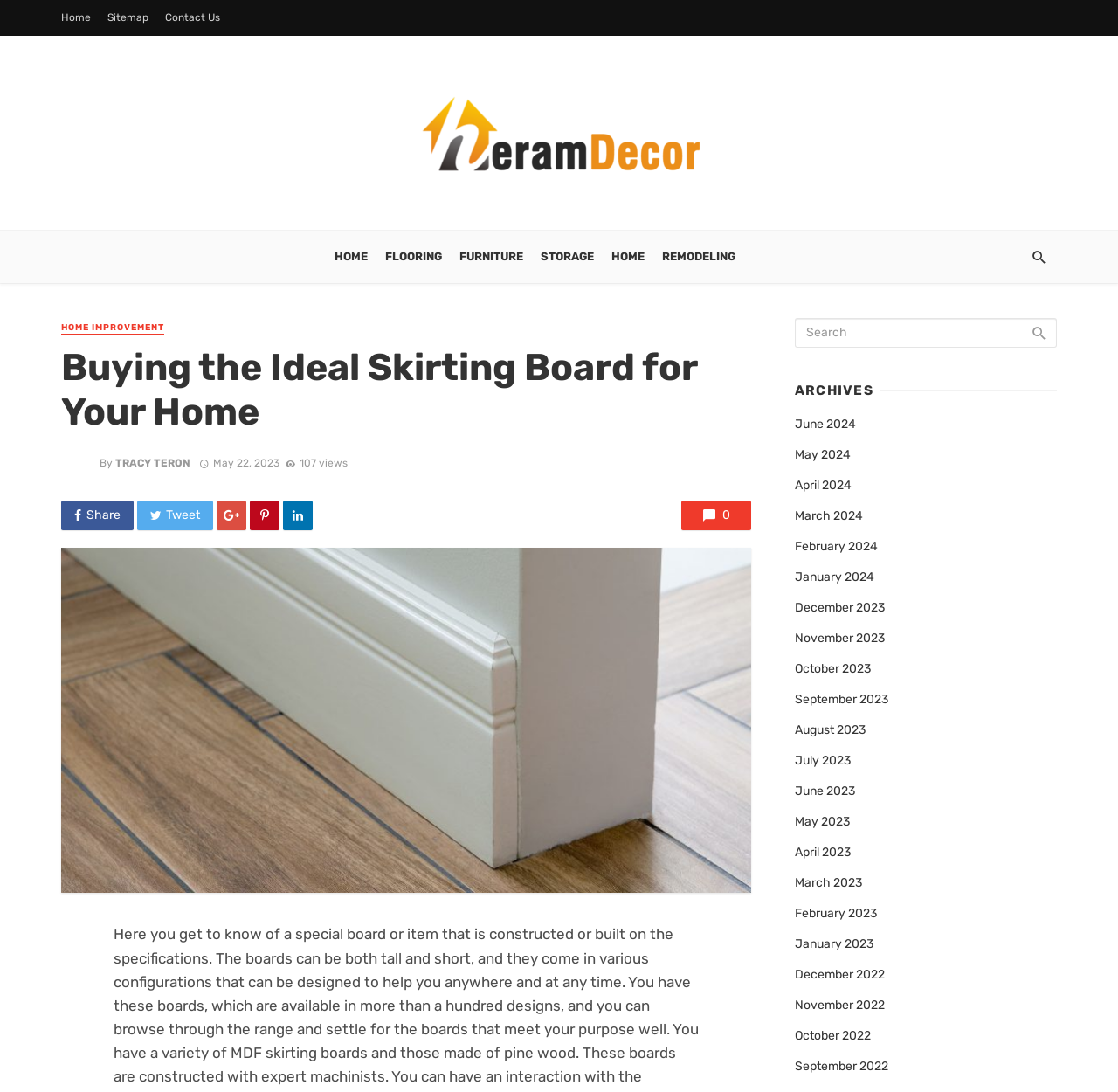Determine the bounding box coordinates of the clickable element necessary to fulfill the instruction: "Click on the Home link". Provide the coordinates as four float numbers within the 0 to 1 range, i.e., [left, top, right, bottom].

[0.048, 0.008, 0.088, 0.024]